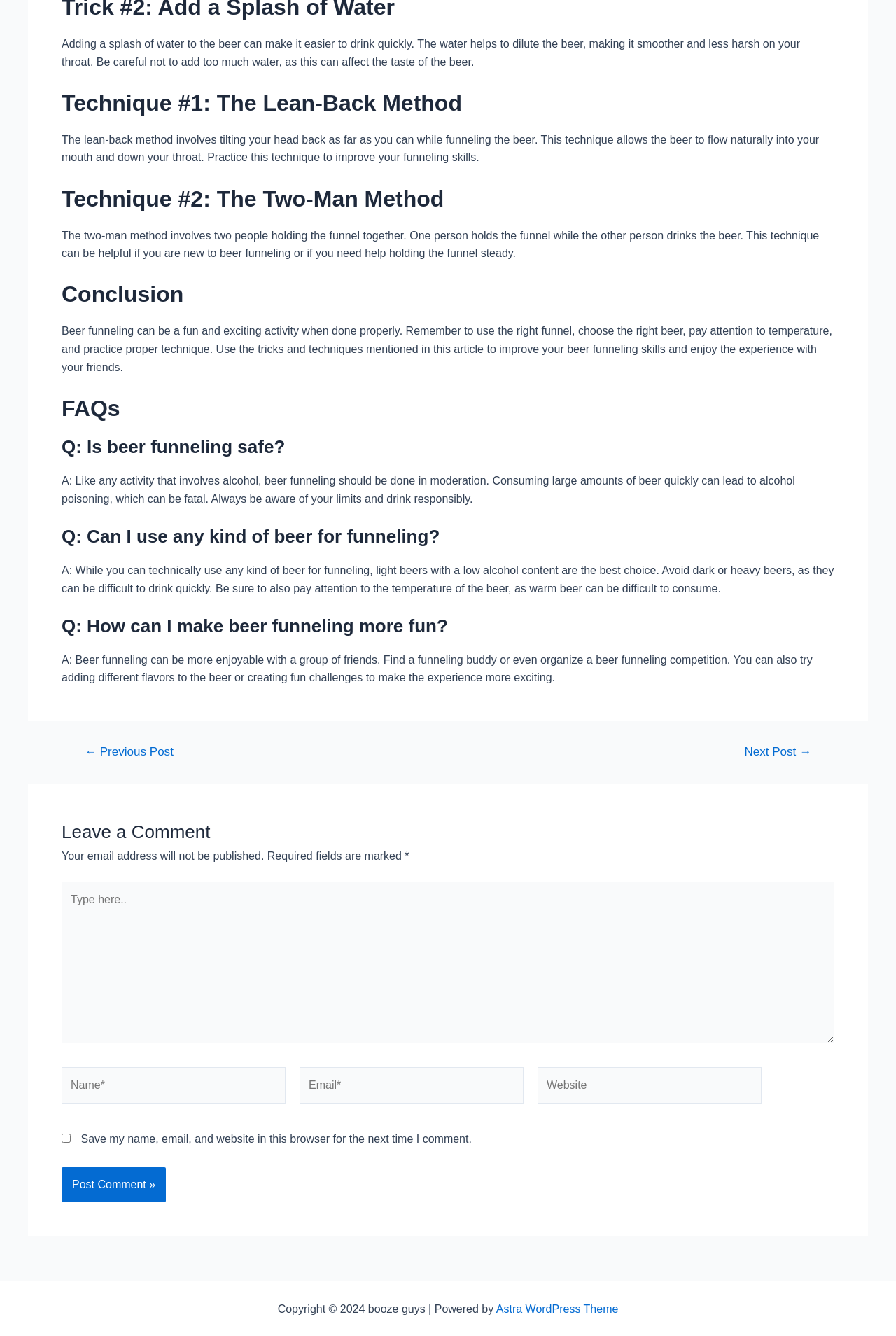Please analyze the image and give a detailed answer to the question:
What is the purpose of adding water to beer?

According to the webpage, adding water to beer makes it easier to drink quickly by diluting the beer, making it smoother and less harsh on the throat.